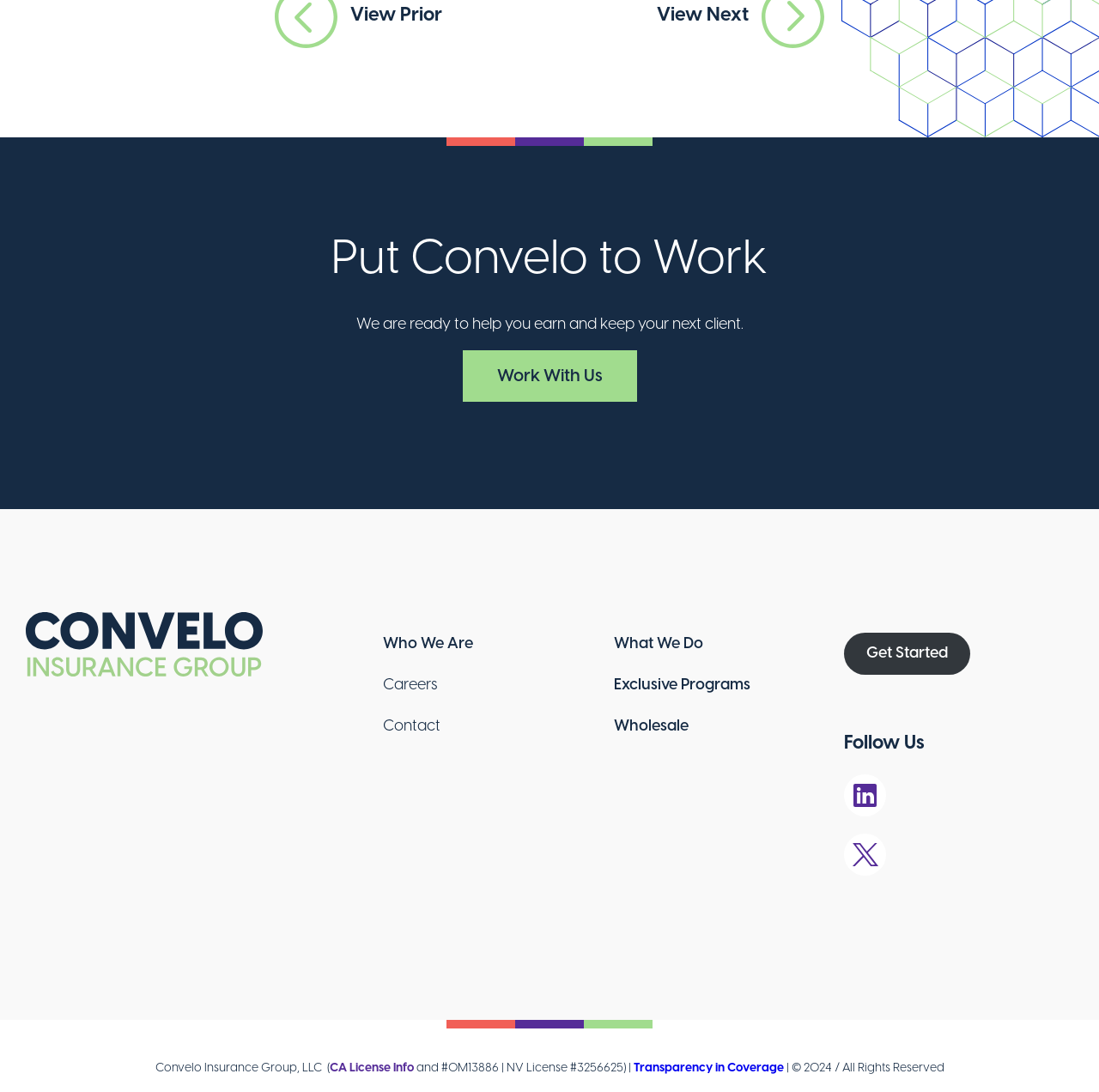What is the main purpose of this website?
Provide a comprehensive and detailed answer to the question.

Based on the StaticText element 'We are ready to help you earn and keep your next client.', it can be inferred that the main purpose of this website is to assist users in earning and keeping clients.